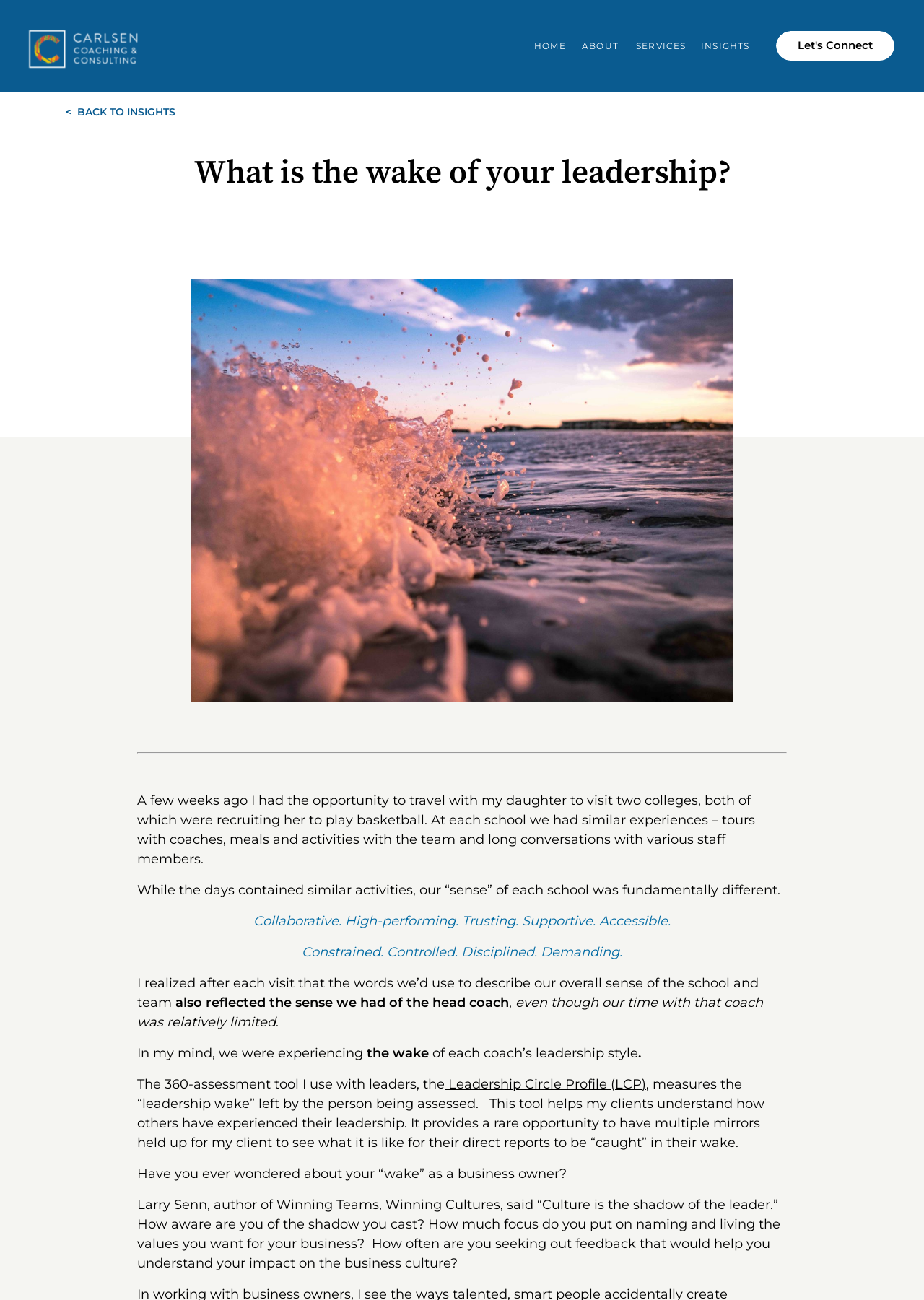Give a one-word or short phrase answer to the question: 
What is the theme of the text?

Leadership style and culture